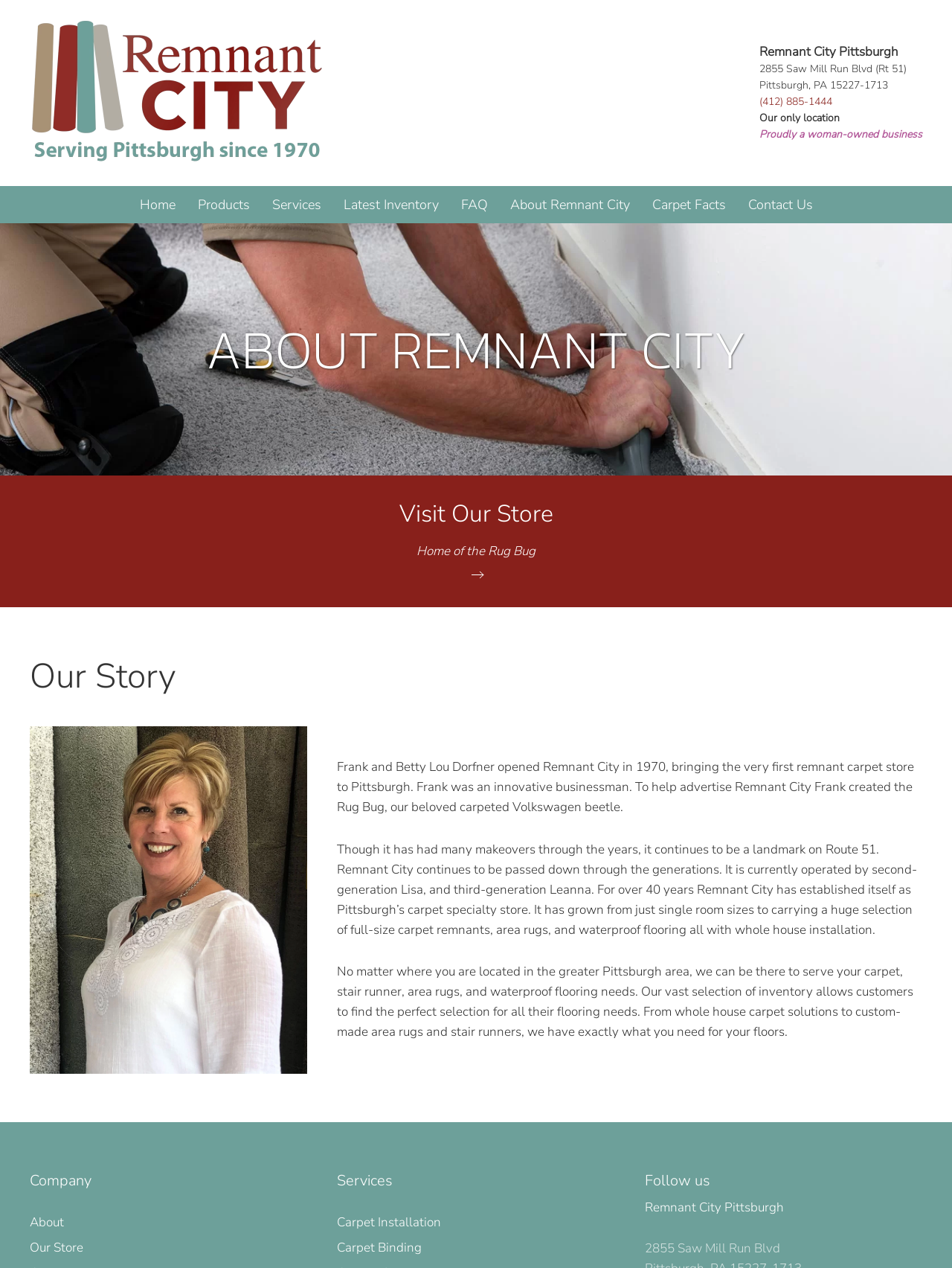What is the name of the woman who operates Remnant City?
Look at the image and answer with only one word or phrase.

Lisa Talerico